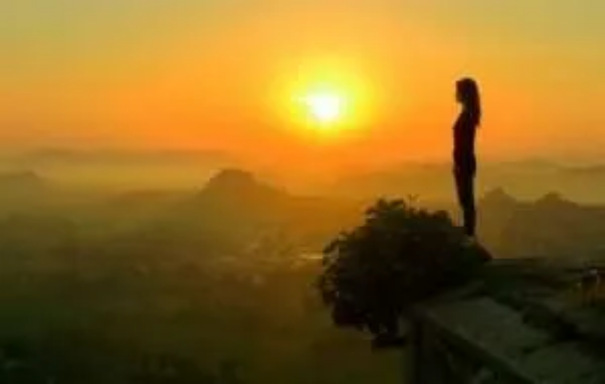Provide a comprehensive description of the image.

The image captures a solitary figure standing on the edge of a cliff, silhouetted against a breathtaking sunset. Warm hues of orange and yellow fill the sky as the sun descends, casting a serene glow over a vast landscape that gently fades into a misty horizon. The person appears to be in a moment of introspection, reflecting on personal growth and transformation, reminiscent of the journey described in the accompanying narrative about self-discovery and the challenges of uncovering one’s inner truths. This visual metaphor highlights themes of courage, hope, and the profound beauty that comes from embracing change and letting go of past burdens.